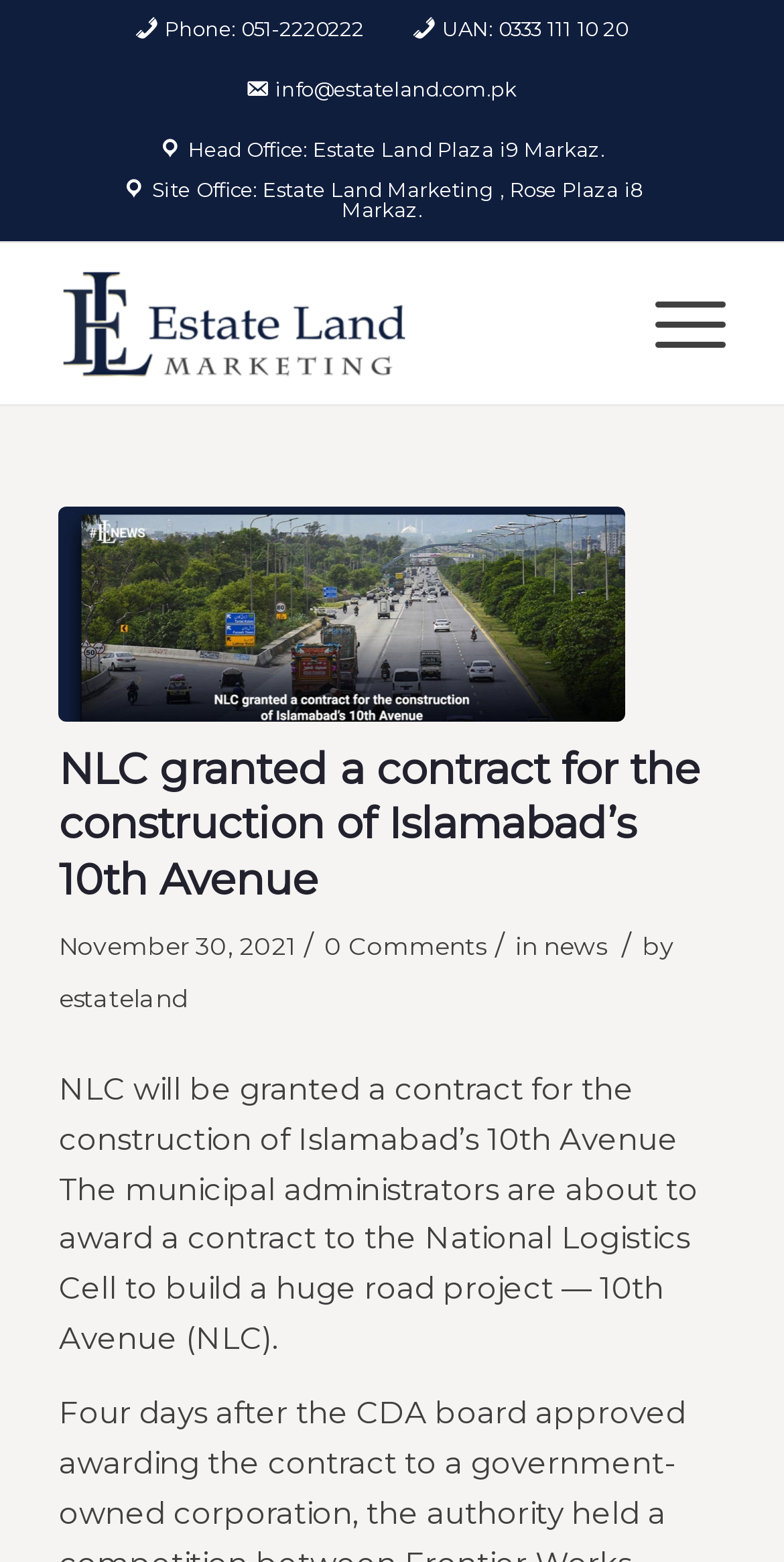Specify the bounding box coordinates of the area that needs to be clicked to achieve the following instruction: "Visit NLC granted a contract for the construction of Islamabad’s 10th Avenue".

[0.075, 0.324, 0.797, 0.462]